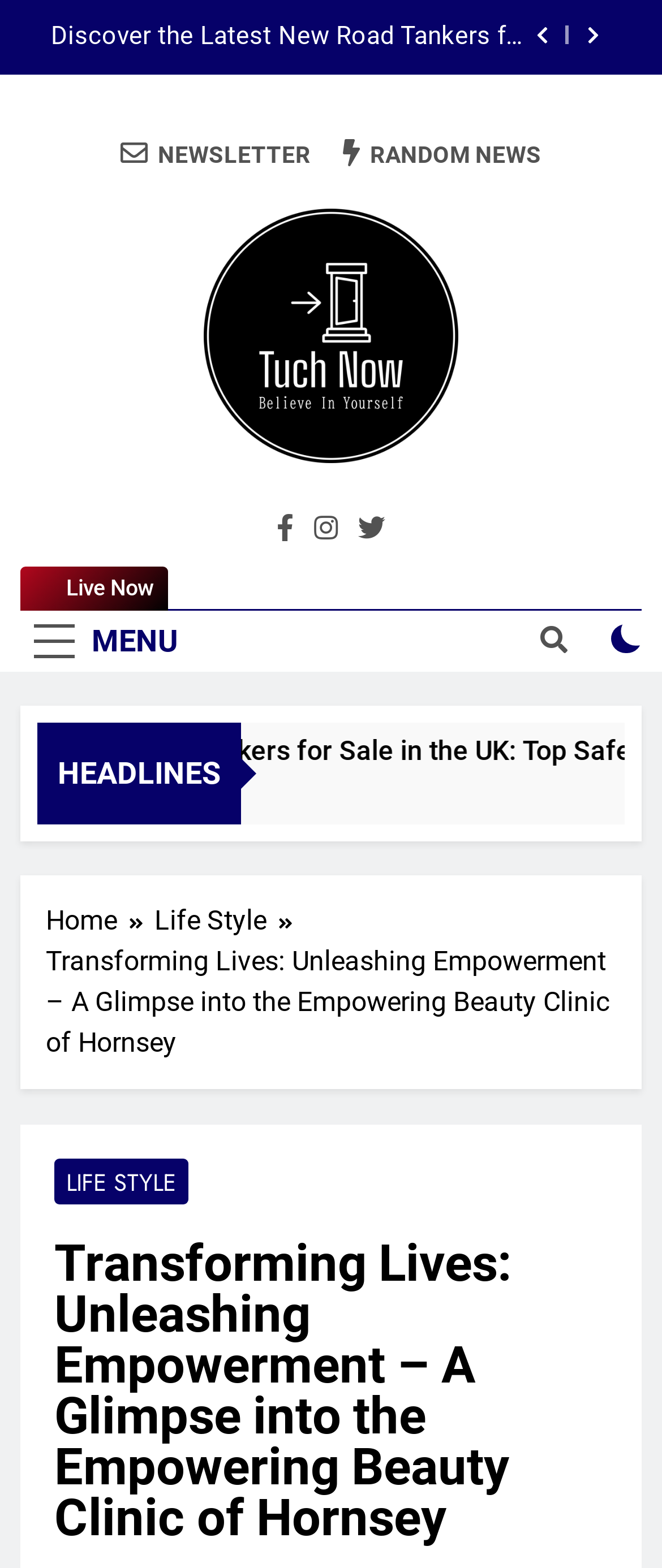Find the bounding box coordinates for the element that must be clicked to complete the instruction: "Go to the Life Style section". The coordinates should be four float numbers between 0 and 1, indicated as [left, top, right, bottom].

[0.233, 0.574, 0.459, 0.6]